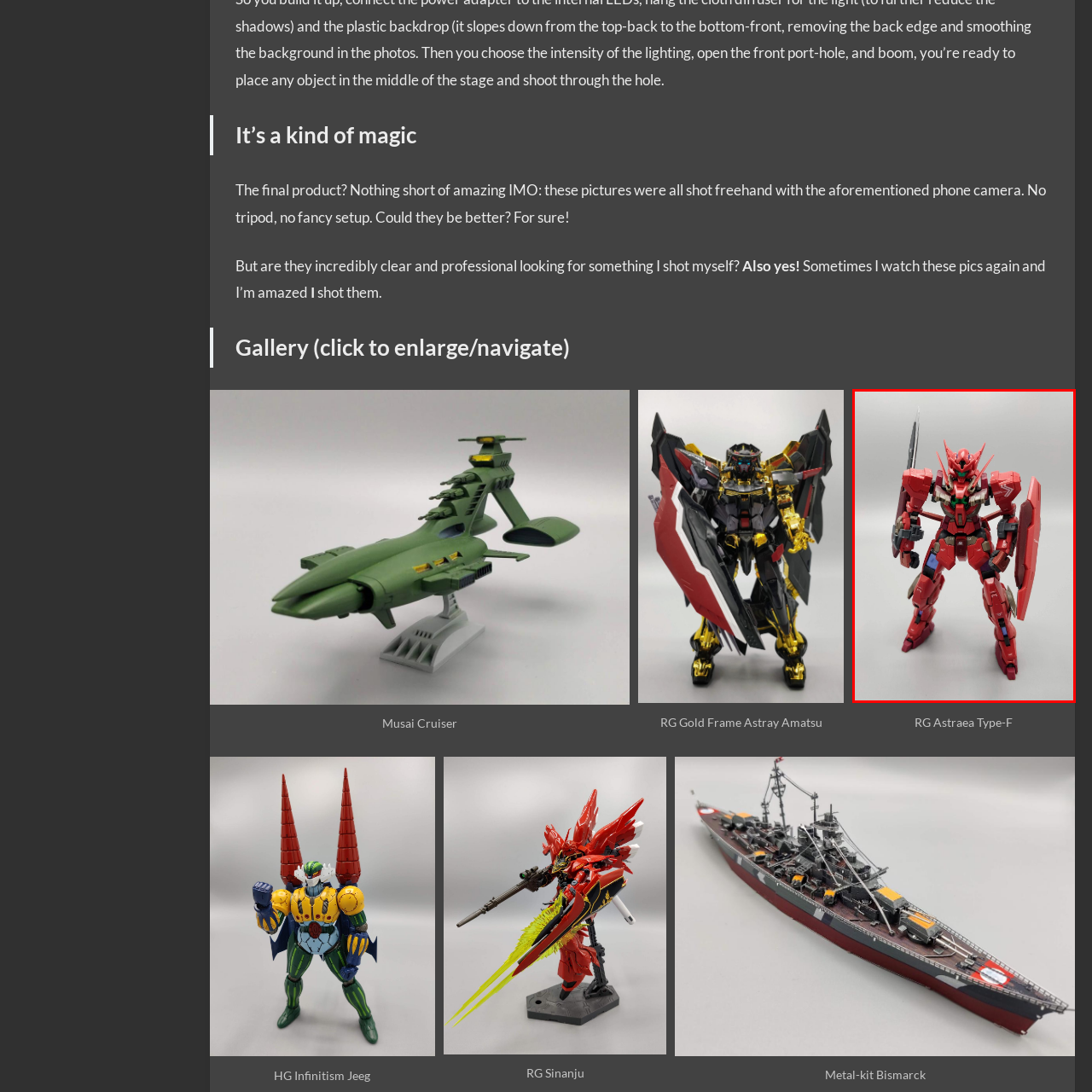Pay attention to the section outlined in red, What is the background color of the image? 
Reply with a single word or phrase.

Gray